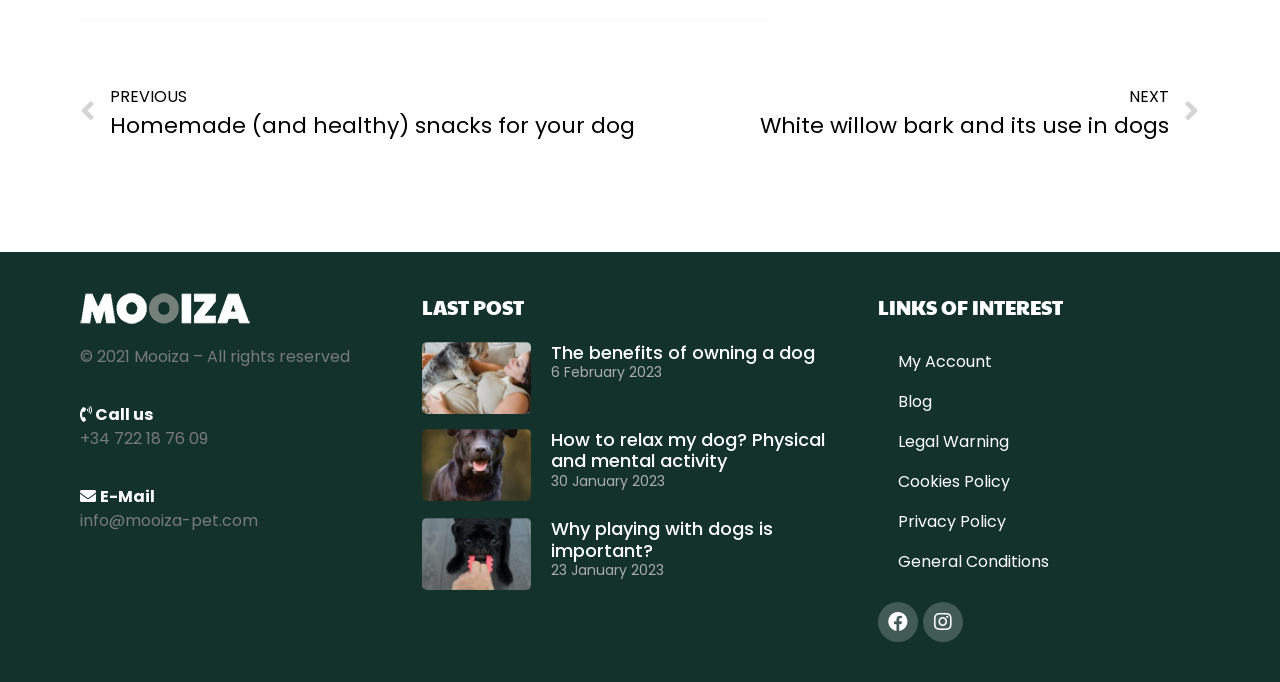Identify the bounding box for the given UI element using the description provided. Coordinates should be in the format (top-left x, top-left y, bottom-right x, bottom-right y) and must be between 0 and 1. Here is the description: Cookies Policy

[0.686, 0.677, 0.934, 0.736]